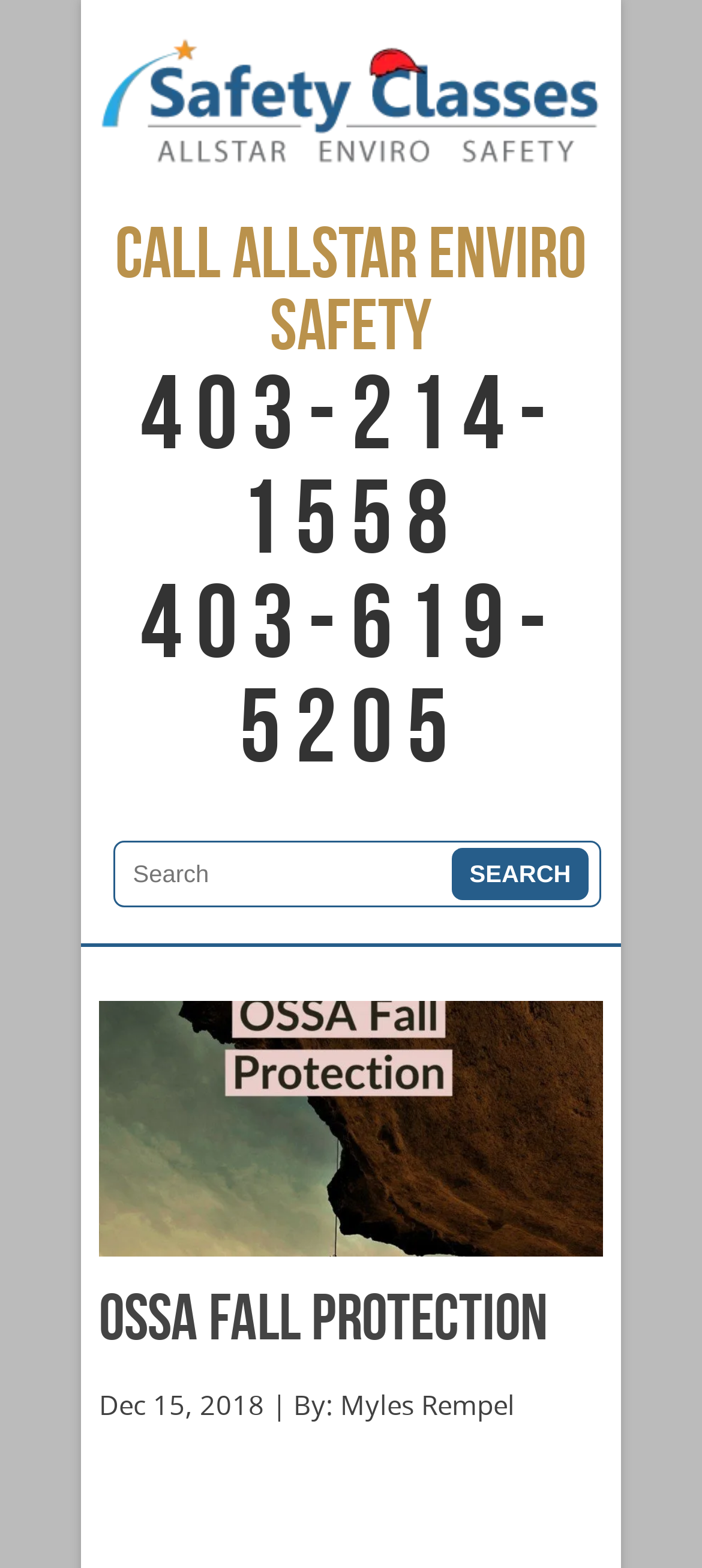Describe all the significant parts and information present on the webpage.

The webpage is about OSSA Fall Protection, with a prominent link at the top center of the page that reads "H2S Alive | CSO | Online and Classroom Safety Classes -- H2S Alive and Safety Training Allstar Enviro Safety". This link is accompanied by an image with the same description. 

Below the link, there are three lines of text: "Call Allstar Enviro Safety" followed by two phone numbers, "403-214-1558" and "403-619-5205", which are aligned to the right of the page.

On the top right corner, there is a search box with a label "Search for:" and a "Search" button next to it. The button contains the text "SEARCH".

Further down the page, there is a heading that reads "OSSA FALL PROTECTION" in a larger font size. Below the heading, there is a paragraph of text that reads "Dec 15, 2018 | By: Myles Rempel", which appears to be a date and author attribution for an article or blog post.